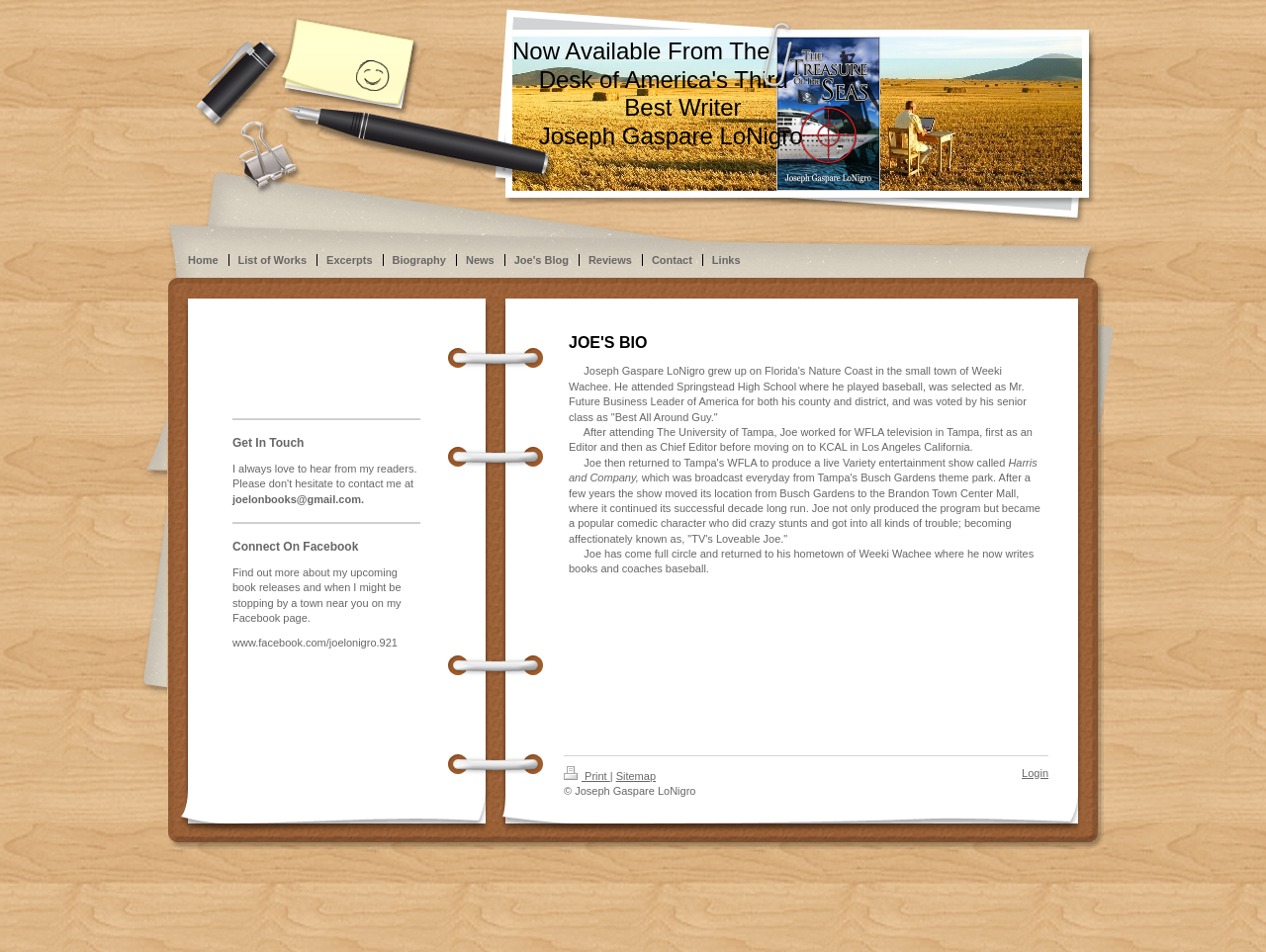Give a one-word or one-phrase response to the question:
What is Joseph Gaspare LoNigro's hometown?

Weeki Wachee